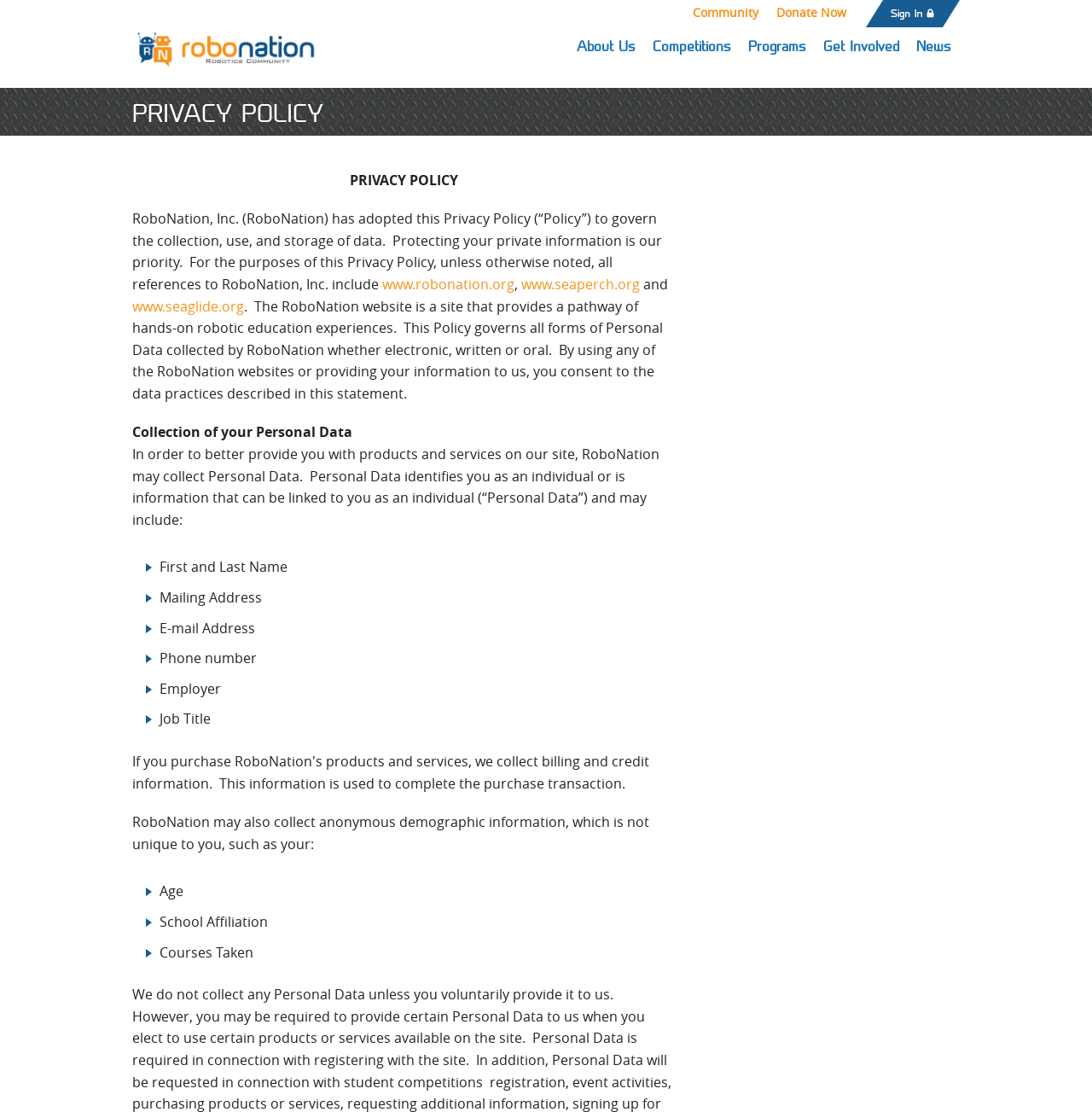Identify the coordinates of the bounding box for the element that must be clicked to accomplish the instruction: "Click on Donate Now".

[0.711, 0.003, 0.775, 0.02]